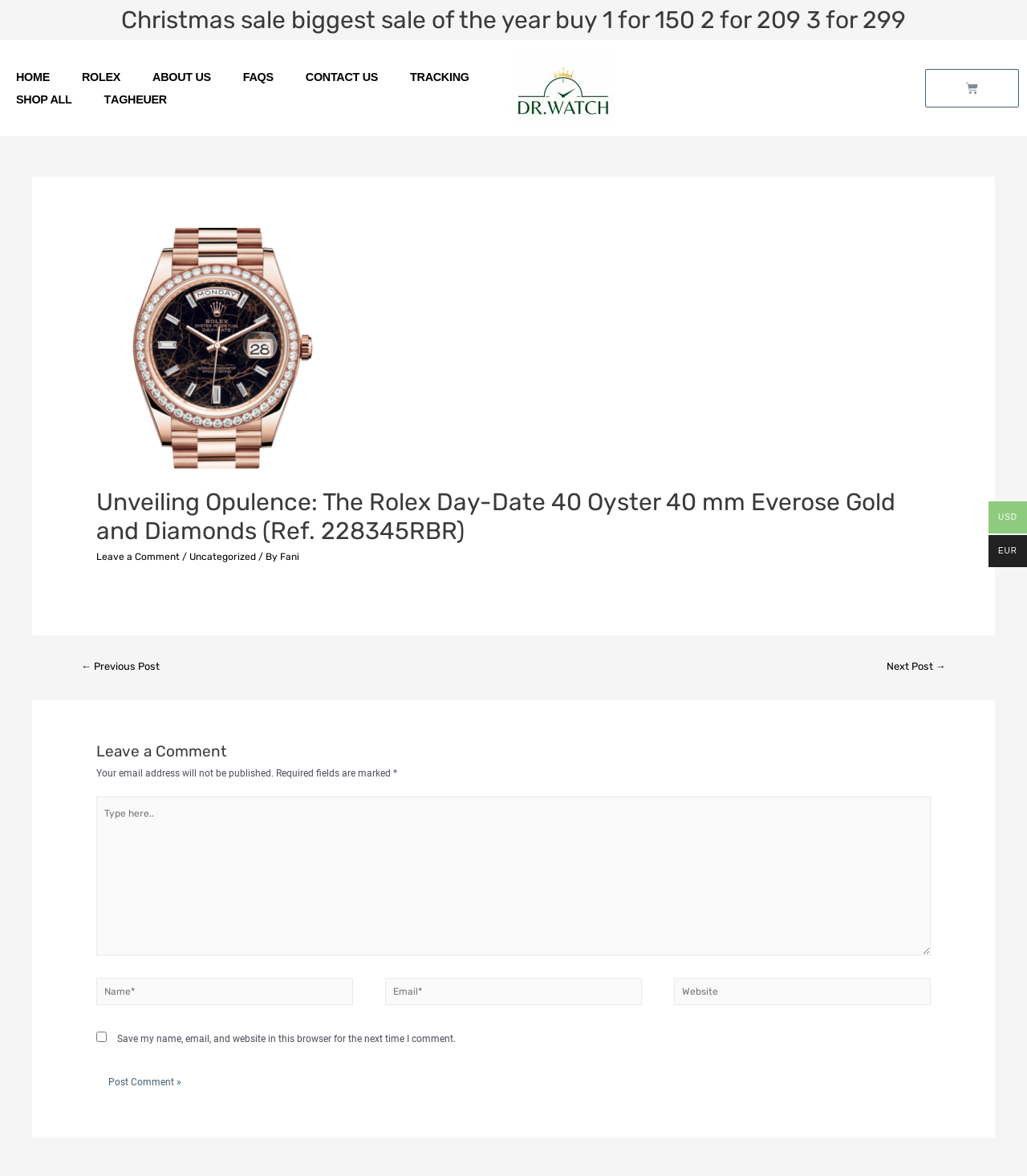Kindly determine the bounding box coordinates of the area that needs to be clicked to fulfill this instruction: "View the Rolex page".

[0.064, 0.056, 0.133, 0.075]